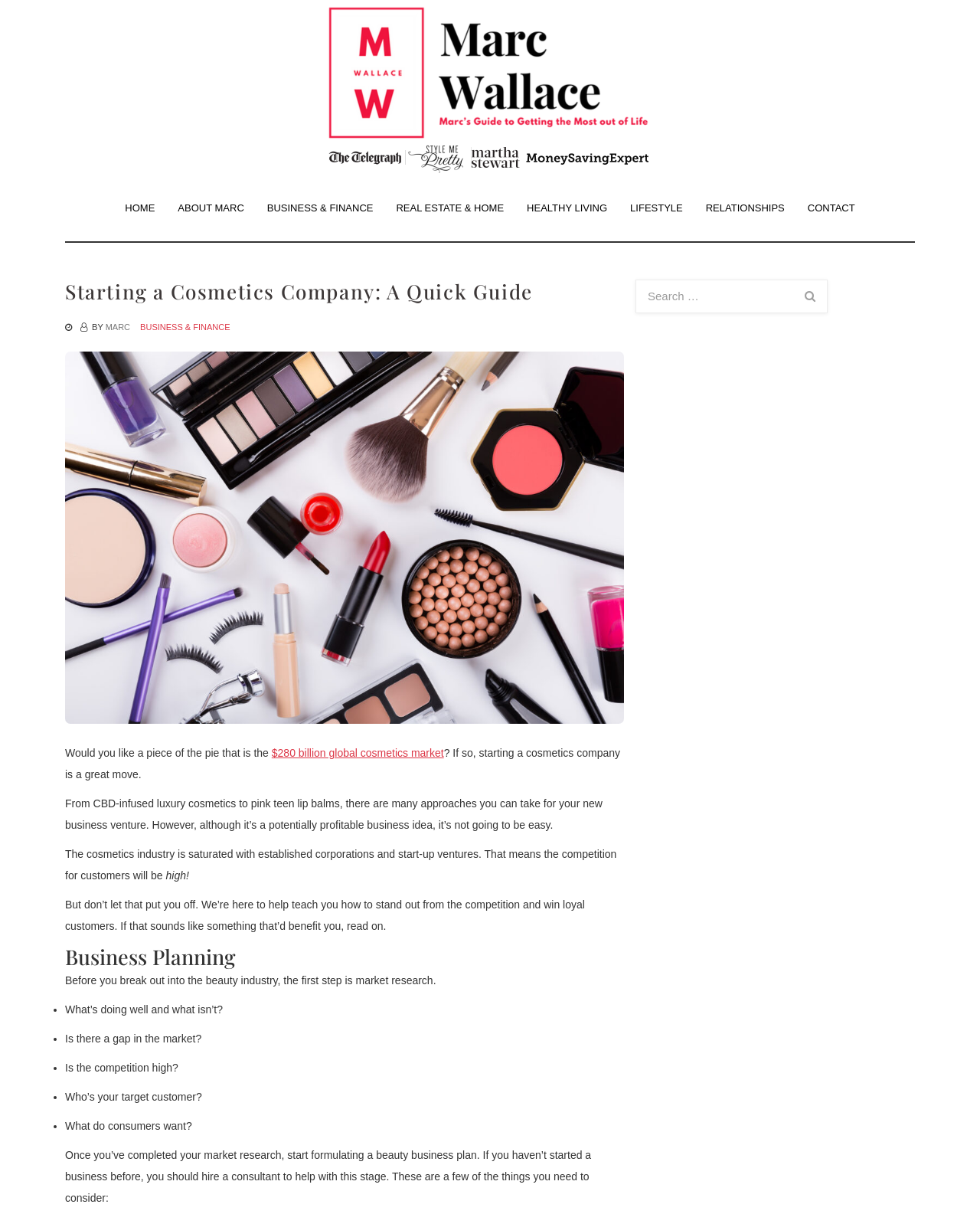Explain the contents of the webpage comprehensively.

This webpage is a blog post titled "Starting a Cosmetics Company: A Quick Guide" on Marc Wallace's Blog. At the top, there is a heading with the blog's name and a link to it, accompanied by an image. Below this, there is a navigation menu with links to different sections of the blog, including "HOME", "ABOUT MARC", and others.

The main content of the page starts with a header that reads "Starting a Cosmetics Company: A Quick Guide". Below this, there is a table with a "BY" label, a link to the author "MARC", and a link to the category "BUSINESS & FINANCE". Next to this table, there is an image.

The main text of the article begins with a question about entering the global cosmetics market, followed by a brief introduction to the challenges of starting a cosmetics company. The text then explains that the article will provide guidance on how to stand out in the competitive market.

The article is divided into sections, with headings such as "Business Planning". The first section discusses the importance of market research, with a list of questions to consider, including what's doing well in the market, whether there's a gap in the market, and who the target customer is.

At the bottom of the page, there is a search bar with a magnifying glass icon and a button.